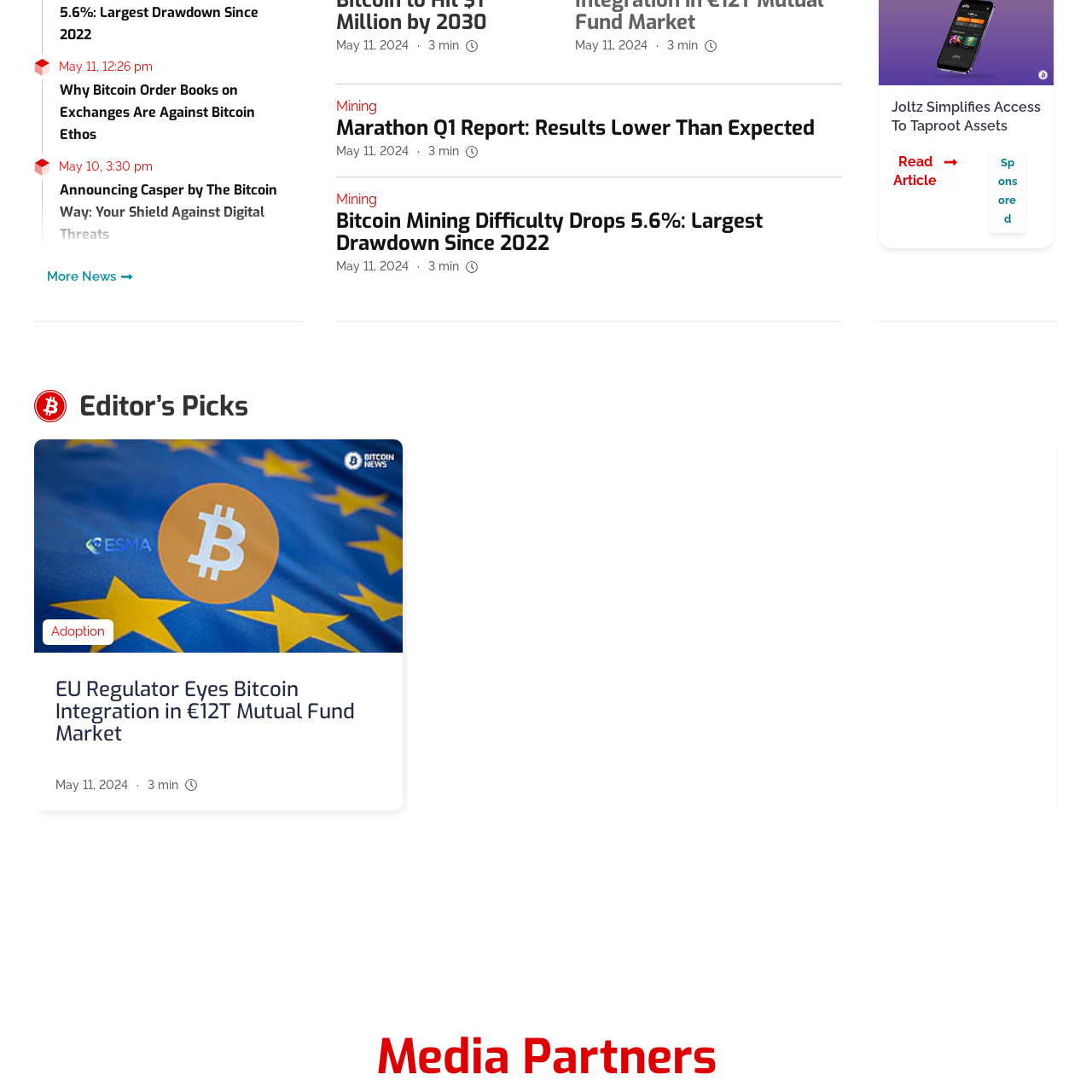Observe the image encased in the red box and deliver an in-depth response to the subsequent question by interpreting the details within the image:
What is the purpose of the graphic?

The caption states that the graphic 'serves to engage readers and emphasize the theme of simplifying access to advanced Bitcoin features', implying that its purpose is to capture the readers' attention and highlight the main theme of the article.